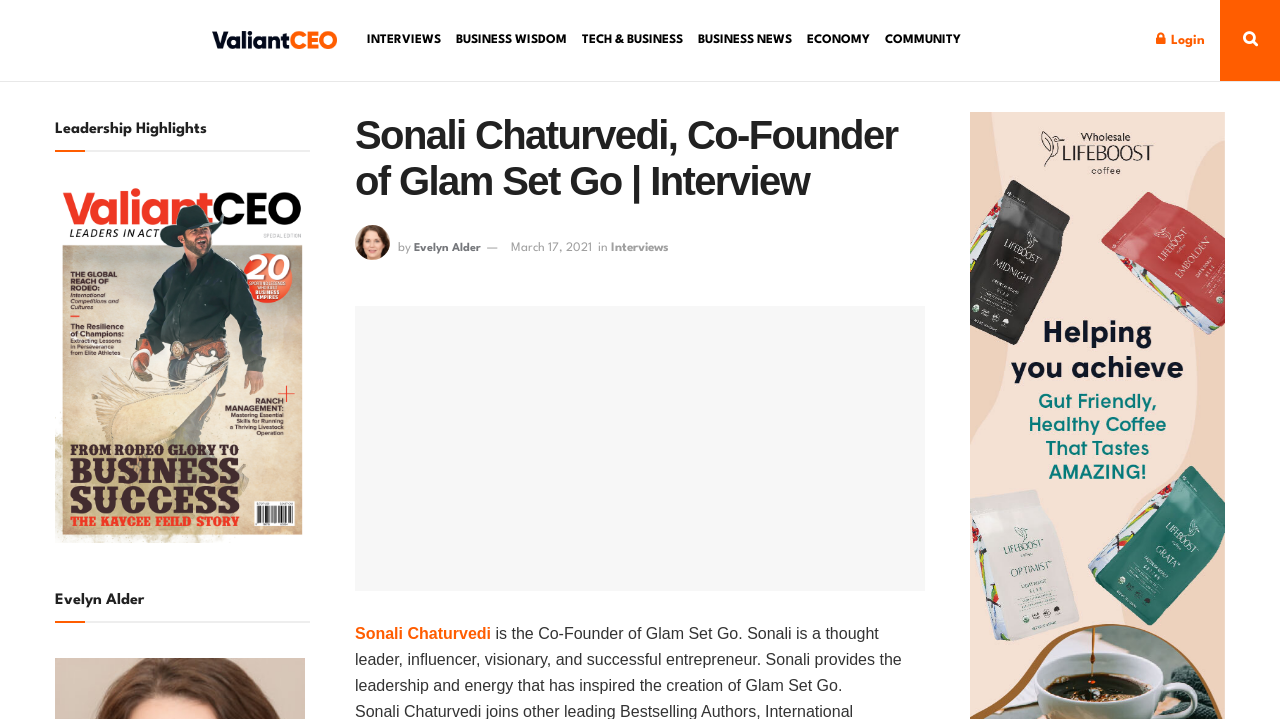What is the date of the interview?
Carefully examine the image and provide a detailed answer to the question.

The date of the interview can be found in the text 'March 17, 2021' which is located below the author's name 'Evelyn Alder'.